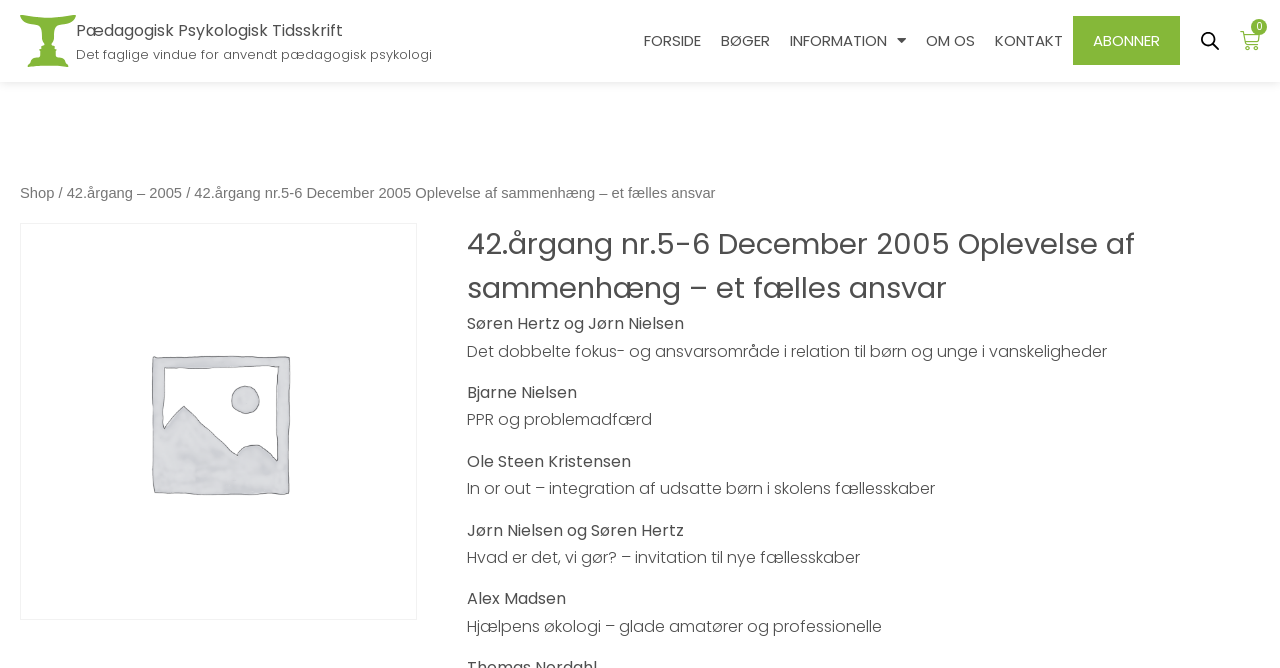Identify the bounding box coordinates of the region I need to click to complete this instruction: "Open INFORMATION menu".

[0.617, 0.024, 0.708, 0.098]